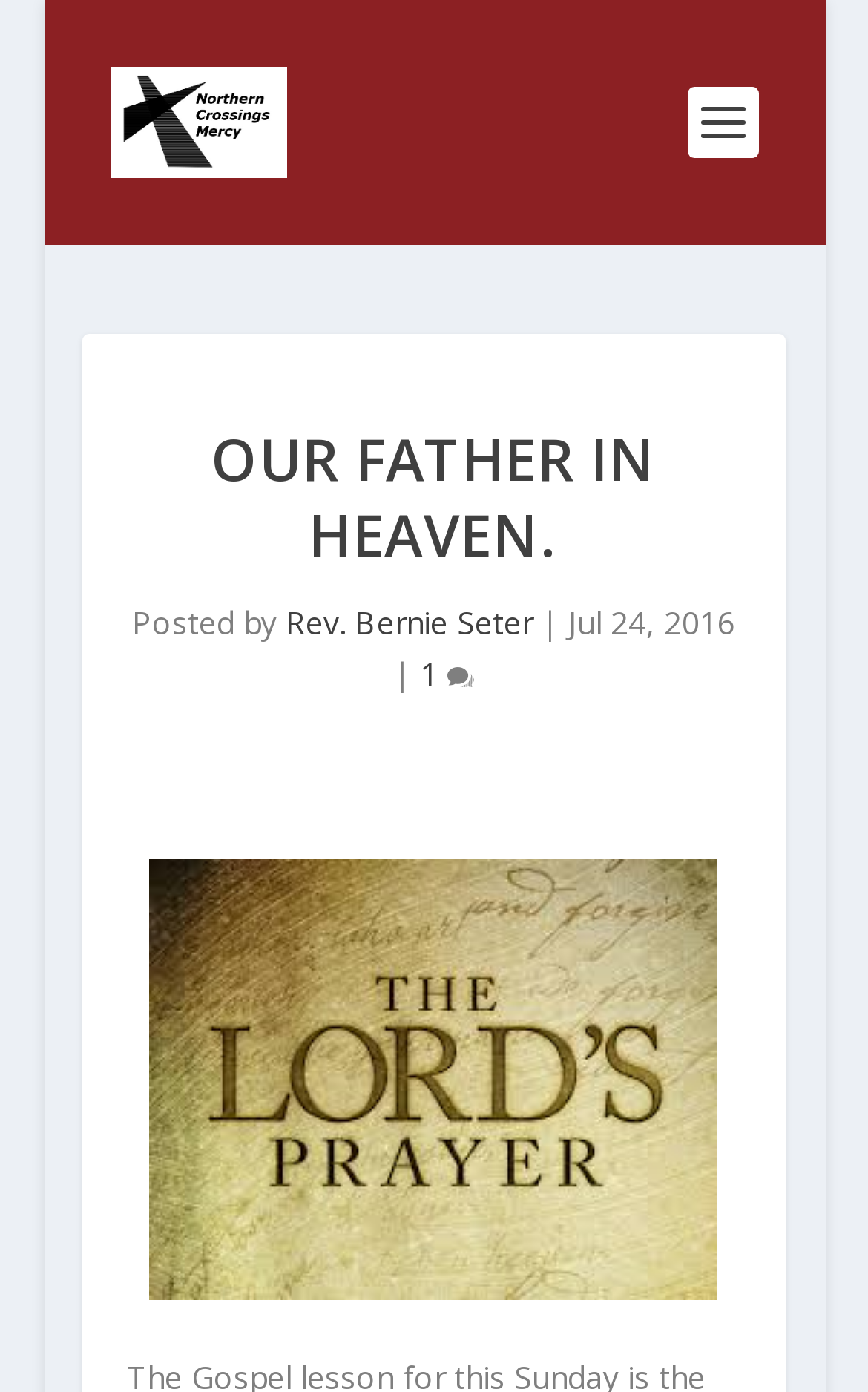What is the topic of the post?
Craft a detailed and extensive response to the question.

The topic of the post can be inferred from the link 'the Lord's Prayer' which is a prominent element on the webpage, suggesting that the post is about the Lord's Prayer.